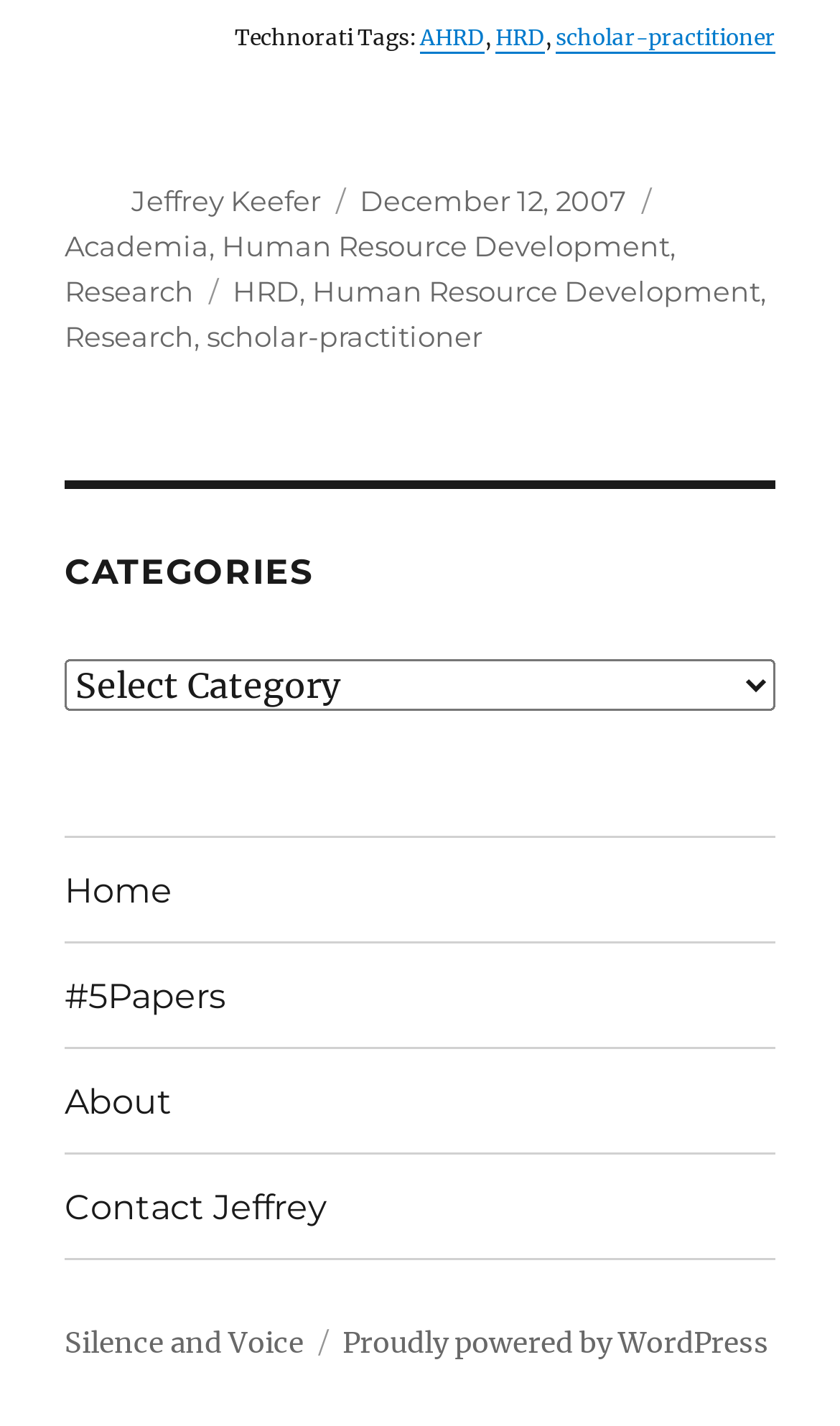What is the title of the adjacent post?
Using the image, provide a detailed and thorough answer to the question.

The title of the adjacent post can be found at the bottom of the webpage, where it says 'Silence and Voice'.